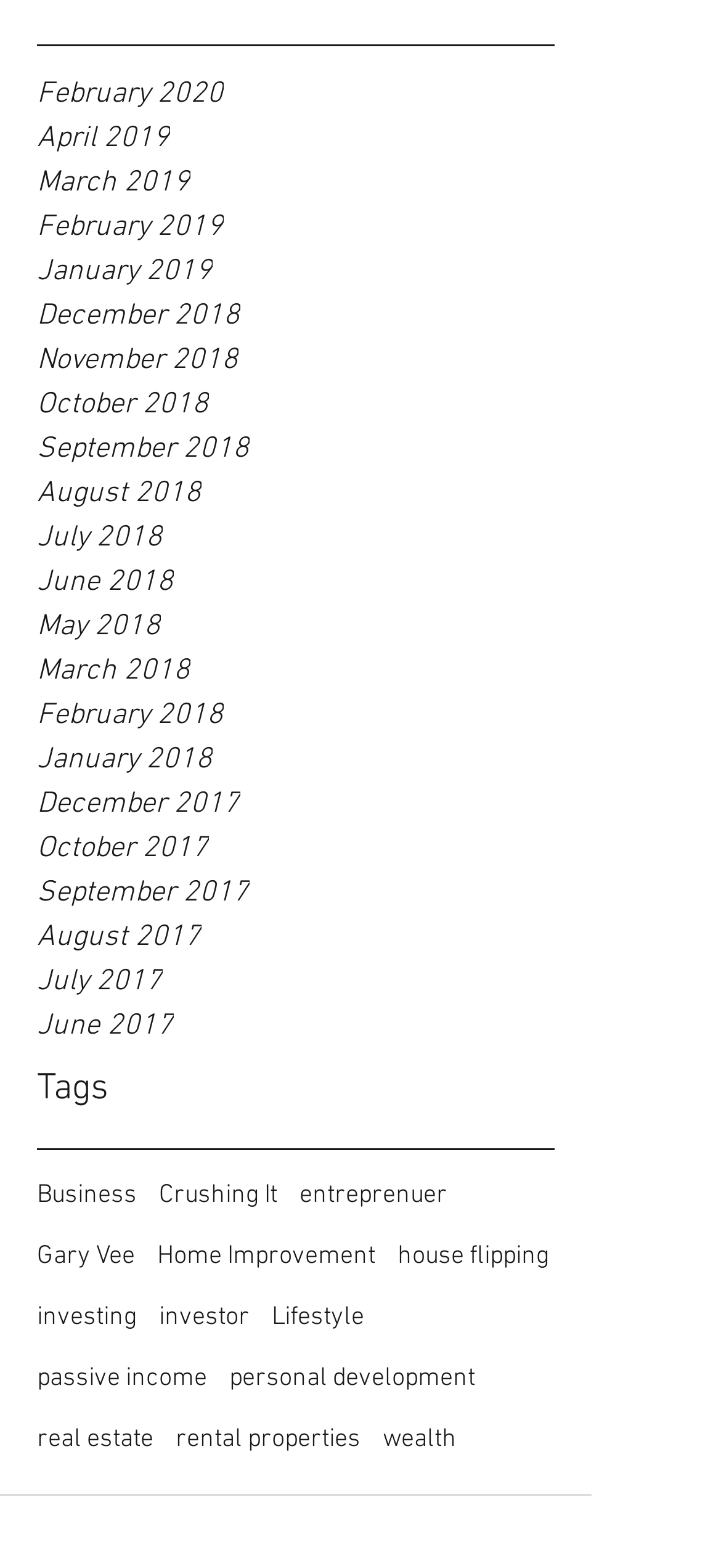What is the main category of the archive section?
Refer to the screenshot and respond with a concise word or phrase.

Months